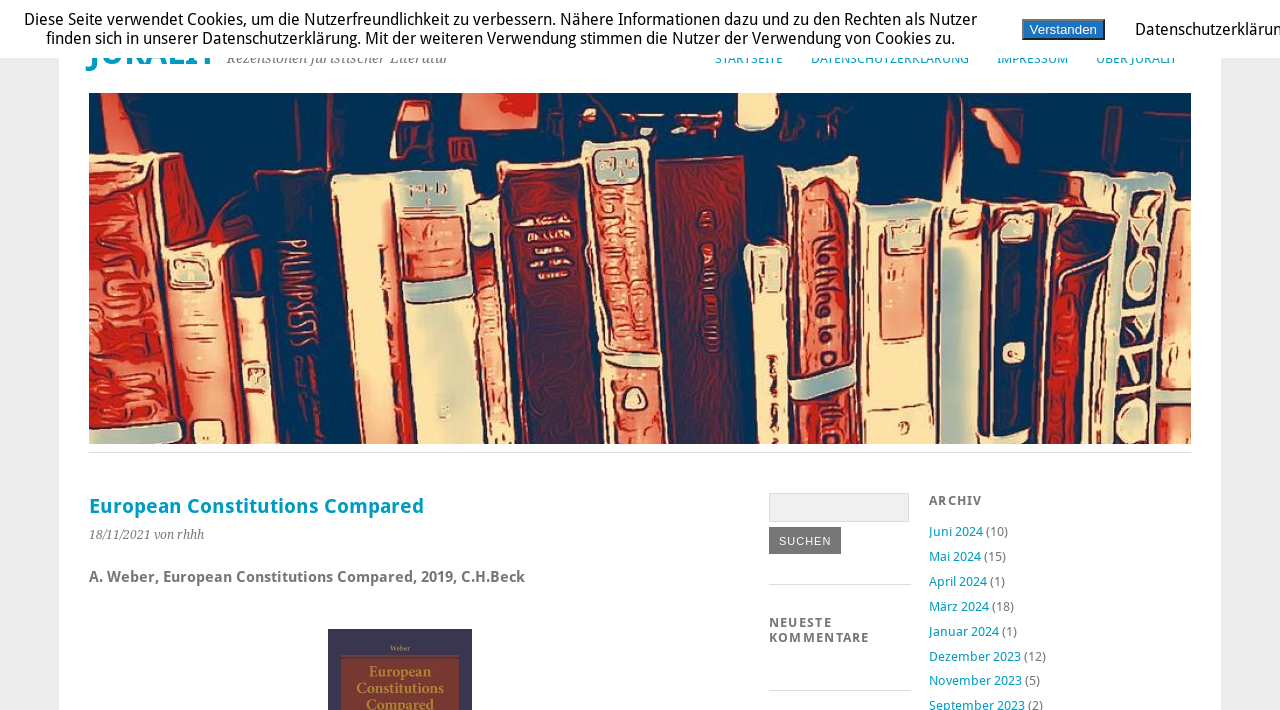Give a detailed account of the webpage, highlighting key information.

The webpage is titled "European Constitutions Compared" and appears to be a blog or academic website focused on reviewing and comparing European constitutions. 

At the top of the page, there is a navigation menu with four links: "STARTSEITE", "DATENSCHUTZERKLÄRUNG", "IMPRESSUM", and "ÜBER JURALIT". Below this menu, there is a header section with a logo and a heading "JURALIT" on the left, and a heading "Rezensionen juristischer Literatur" on the right.

The main content area is divided into two sections. On the left, there is a header "European Constitutions Compared" followed by a publication information "A. Weber, European Constitutions Compared, 2019, C.H.Beck" and a search bar with a button labeled "Suchen". 

On the right, there are two sections. The top section is headed "NEUESTE KOMMENTARE", and the bottom section is headed "ARCHIV" with a list of links to monthly archives, including "Juni 2024", "Mai 2024", "April 2024", and so on, each with a number of comments in parentheses.

At the very bottom of the page, there is a notice about the use of cookies, with a button labeled "Verstanden" to acknowledge and accept the terms.